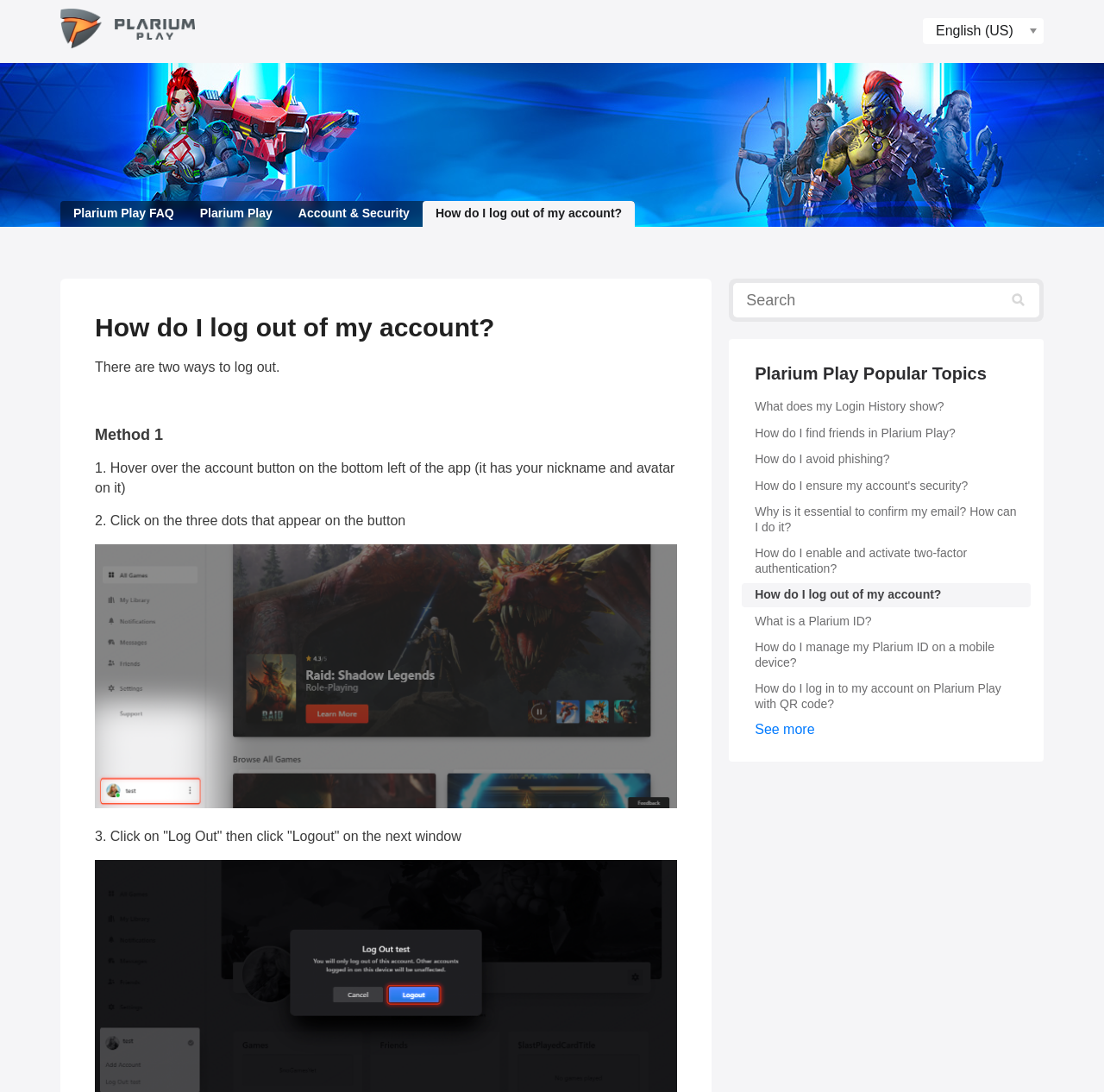Please extract the primary headline from the webpage.

How do I log out of my account?